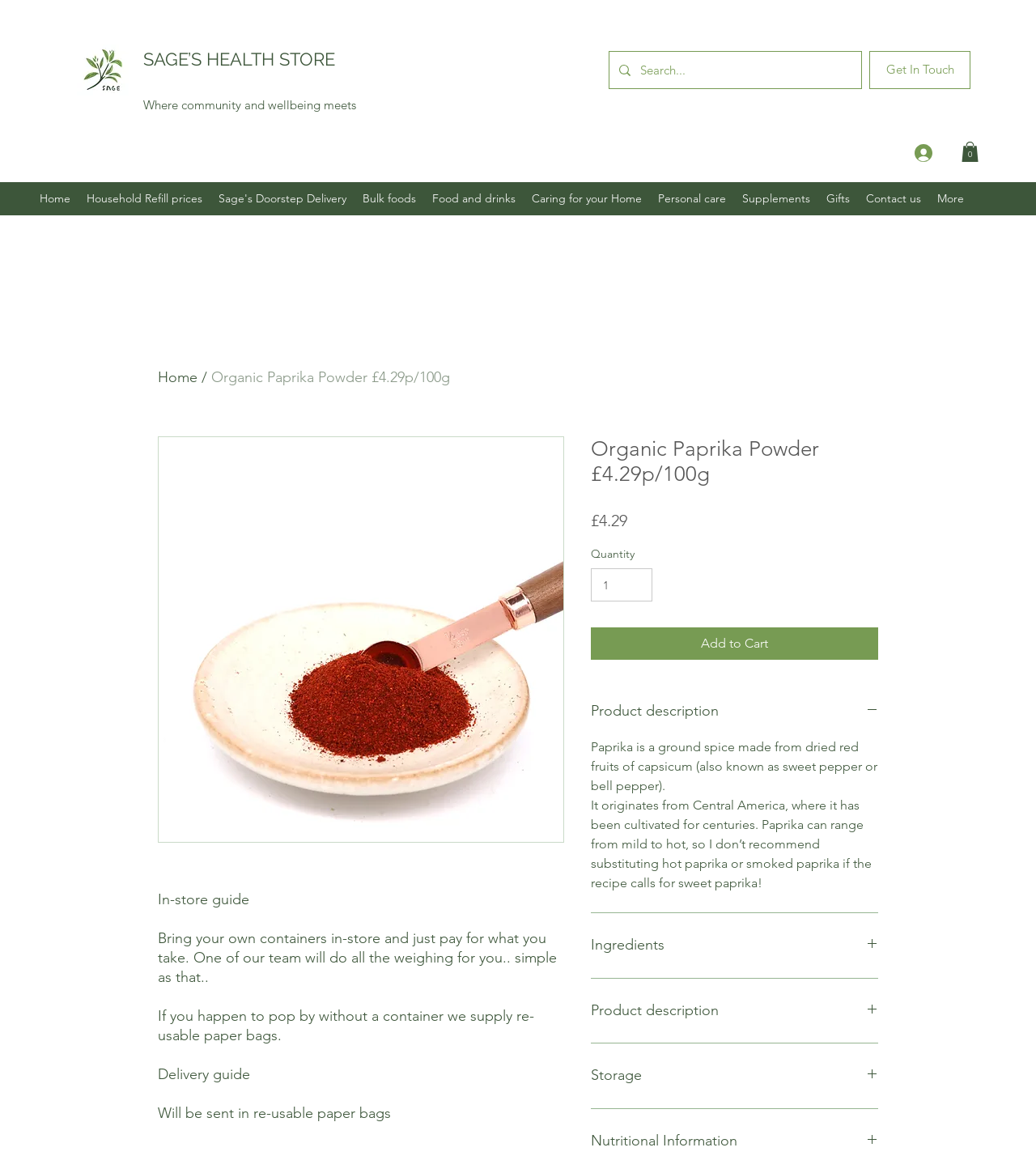Please identify the bounding box coordinates of the clickable area that will allow you to execute the instruction: "Add to cart".

[0.57, 0.543, 0.848, 0.571]